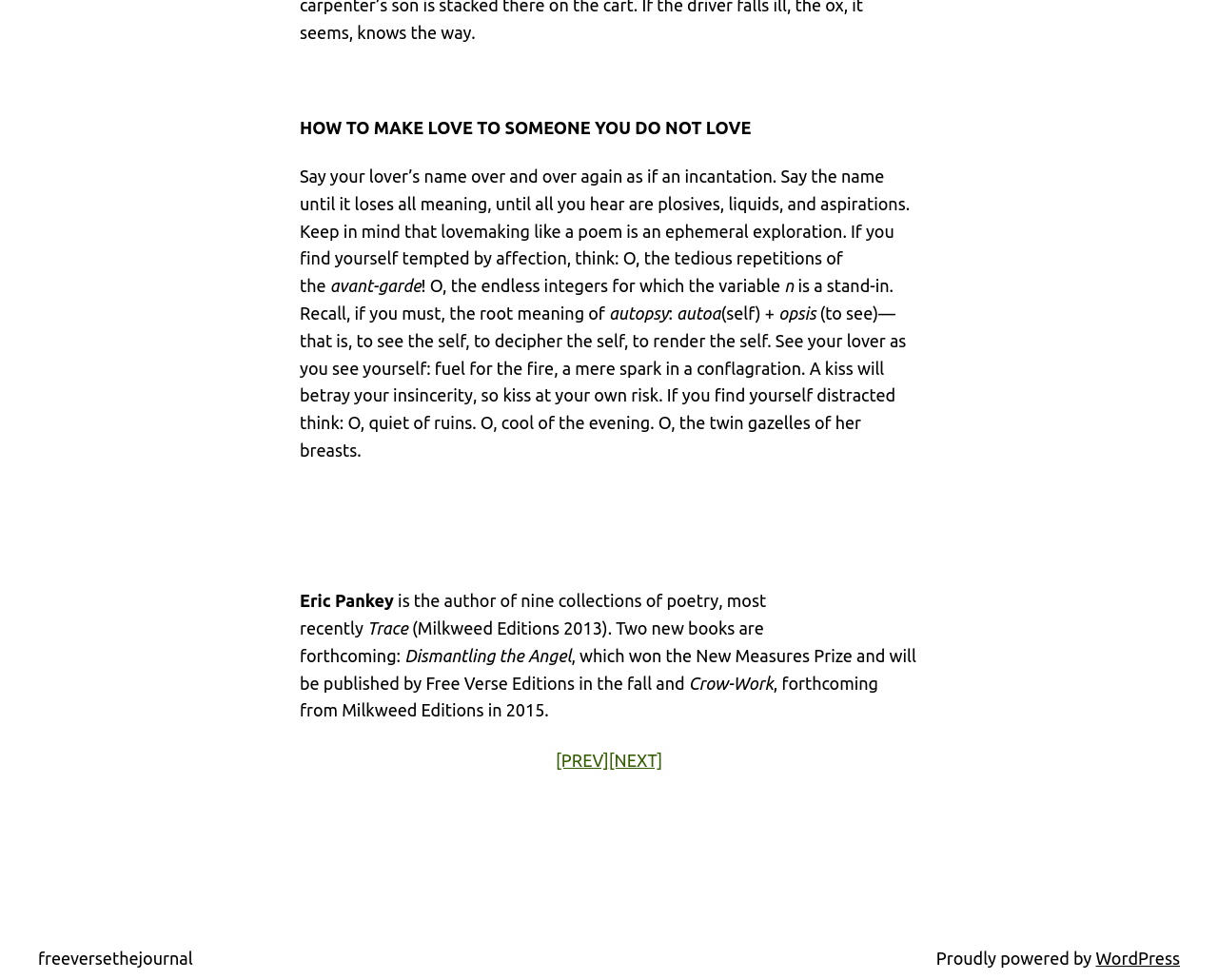Who is the author of the poem?
Please look at the screenshot and answer in one word or a short phrase.

Eric Pankey